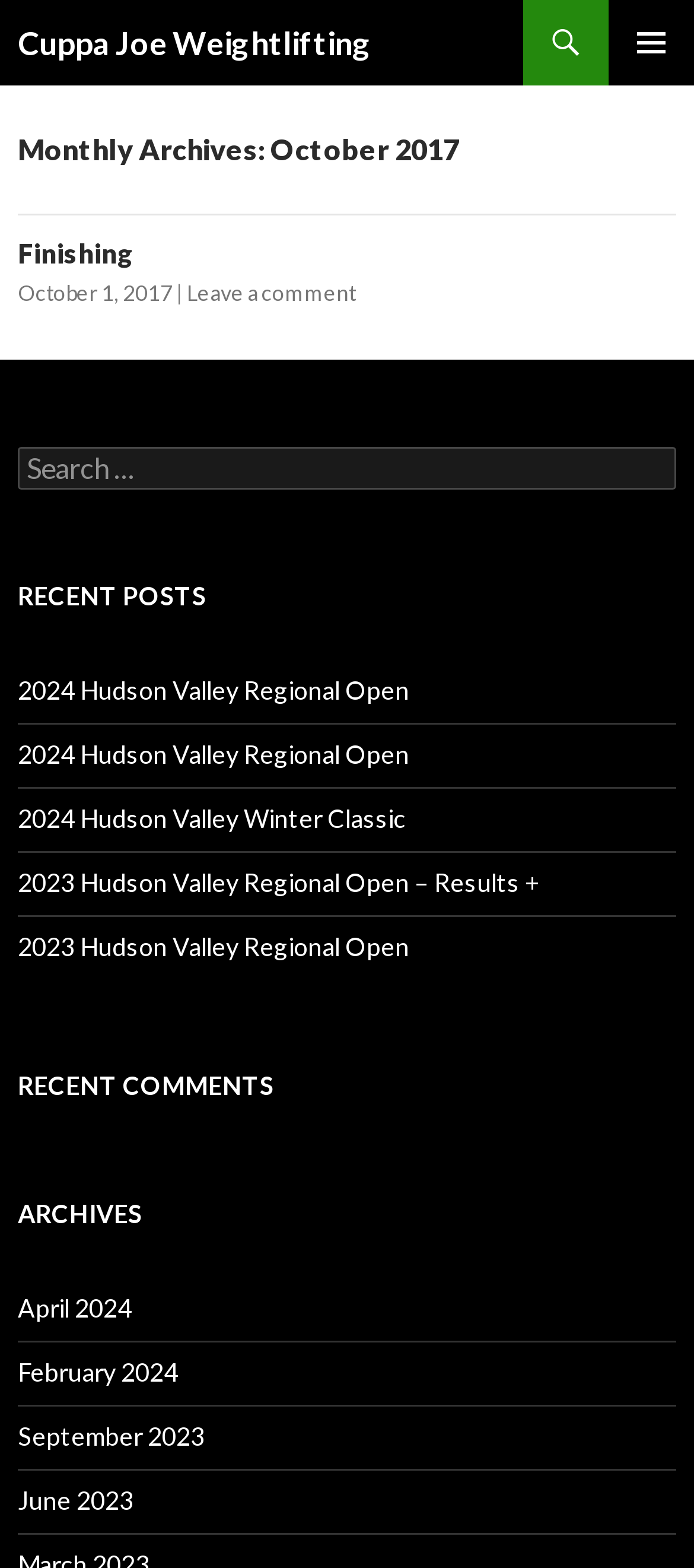What is the purpose of the search box?
Please use the image to provide a one-word or short phrase answer.

To search the website